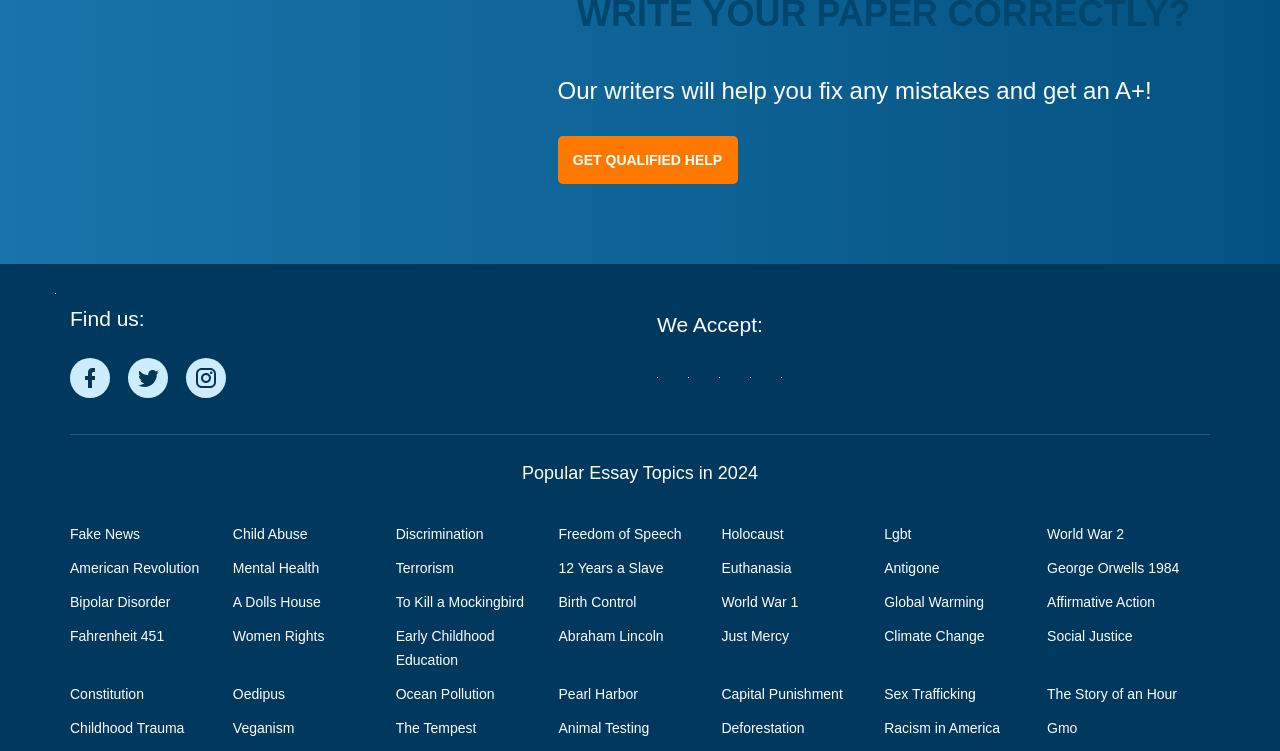Determine the bounding box coordinates of the element that should be clicked to execute the following command: "Click on Facebook".

[0.055, 0.491, 0.086, 0.513]